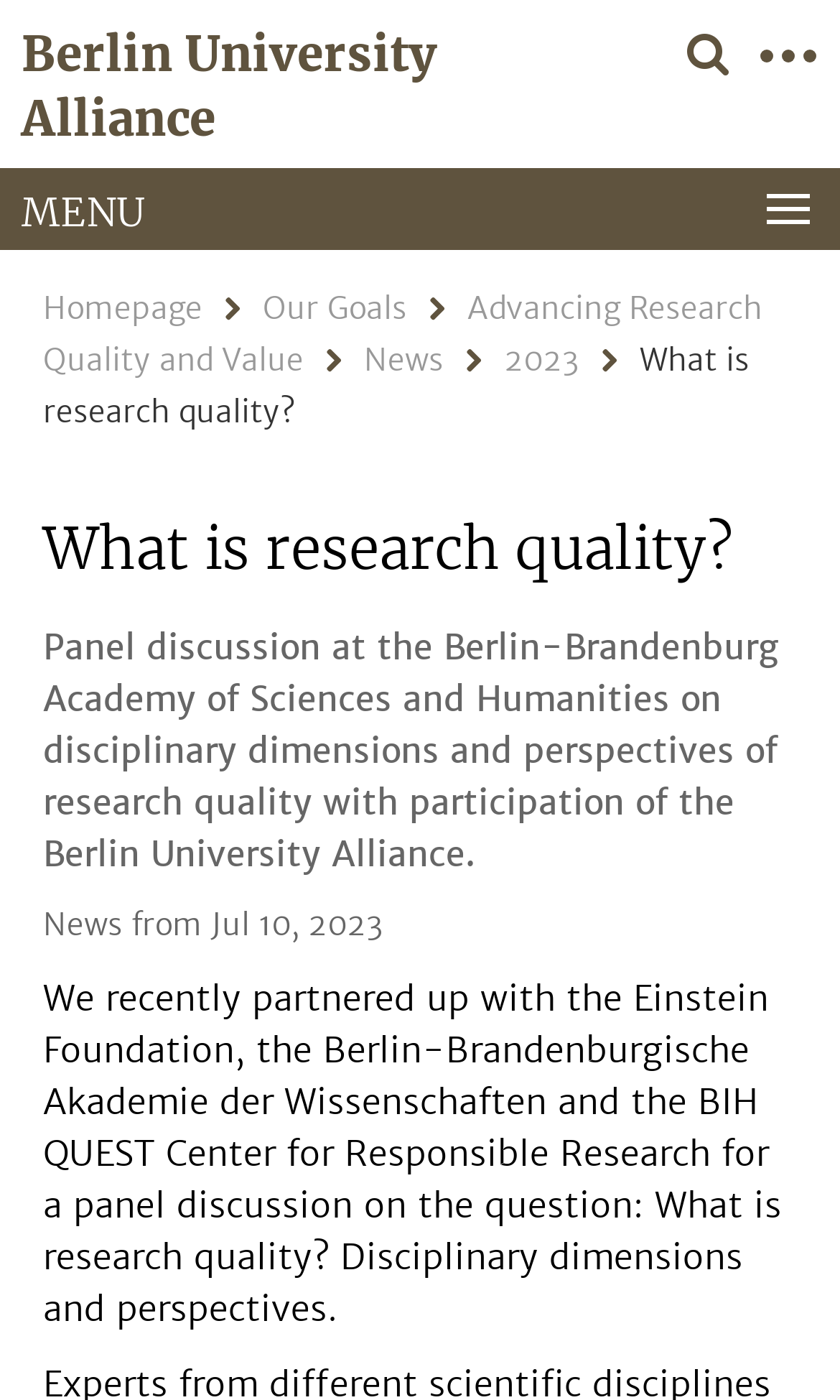How many paragraphs of text are on the page?
Look at the screenshot and provide an in-depth answer.

I counted the number of StaticText elements that contain paragraphs of text, which are the heading 'What is research quality?', the text 'Panel discussion at the Berlin-Brandenburg Academy of Sciences and Humanities on disciplinary dimensions and perspectives of research quality with participation of the Berlin University Alliance.', and the text 'We recently partnered up with the Einstein Foundation, the Berlin-Brandenburgische Akademie der Wissenschaften and the BIH QUEST Center for Responsible Research for a panel discussion on the question: What is research quality?...', totaling 3 paragraphs of text.